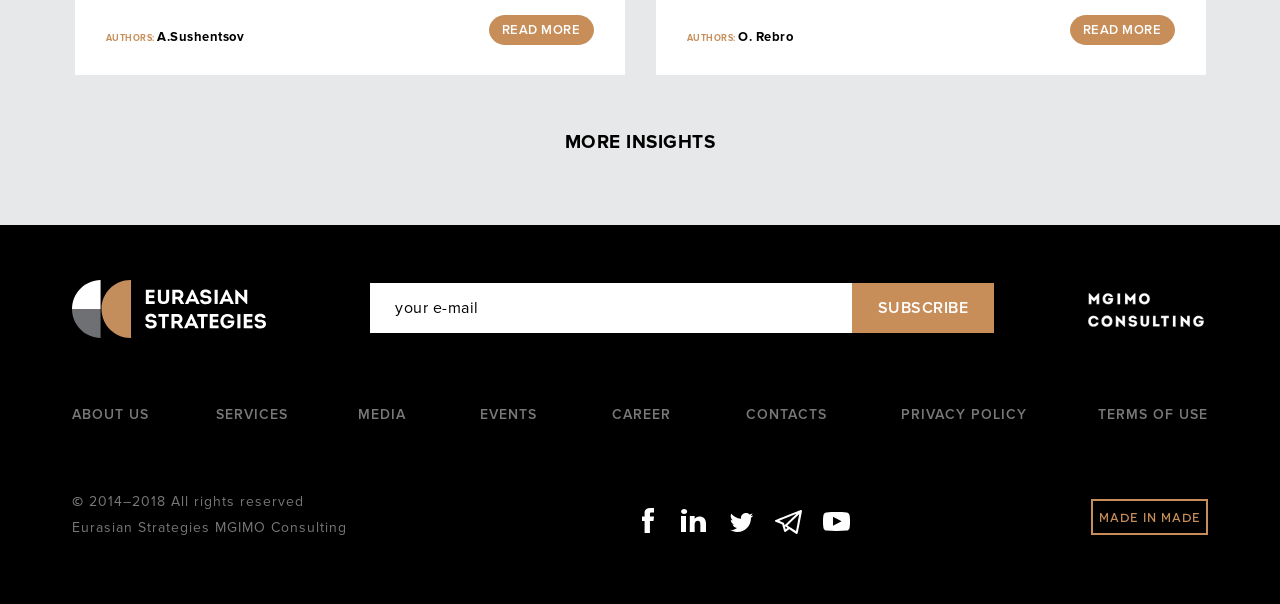Determine the bounding box coordinates for the element that should be clicked to follow this instruction: "Submit a comment". The coordinates should be given as four float numbers between 0 and 1, in the format [left, top, right, bottom].

None